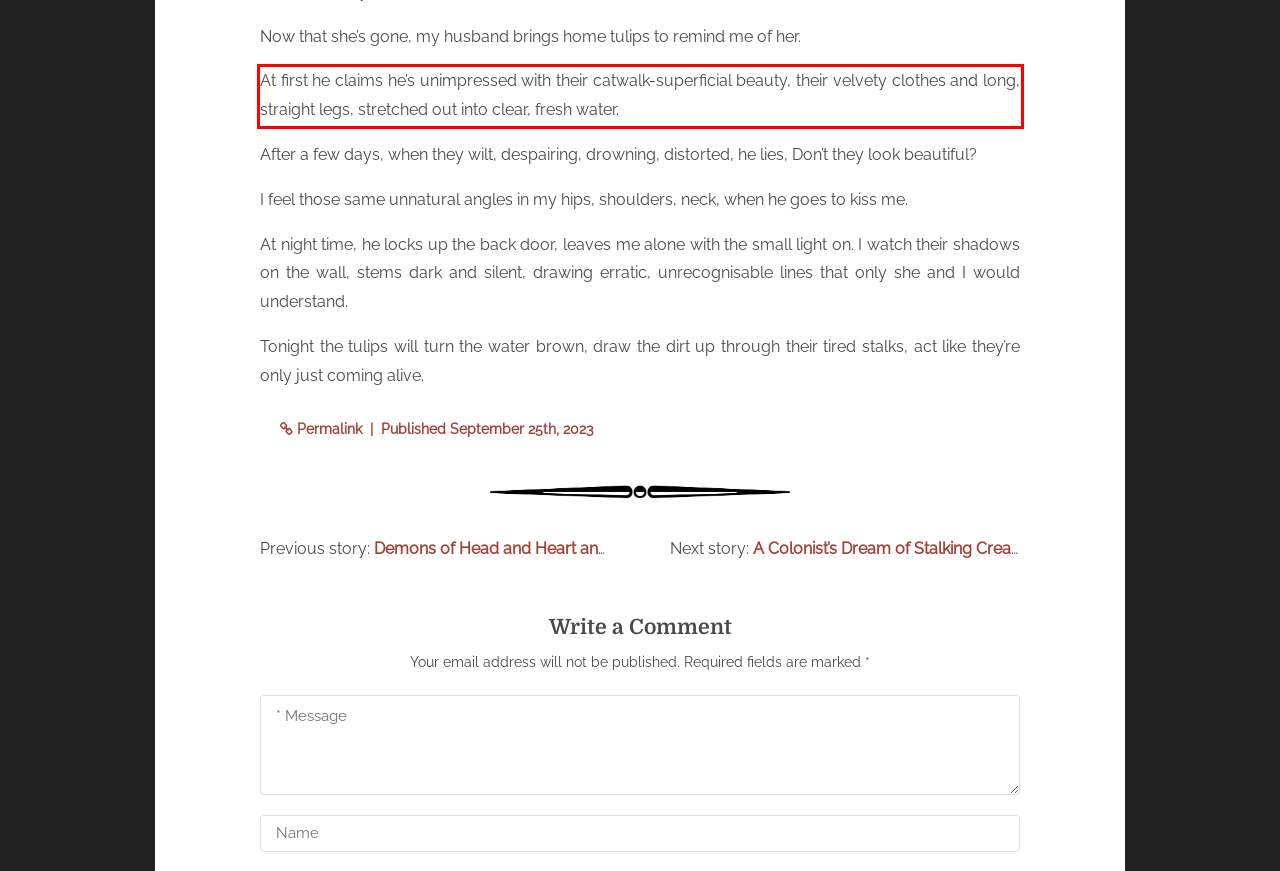You are provided with a webpage screenshot that includes a red rectangle bounding box. Extract the text content from within the bounding box using OCR.

At first he claims he’s unimpressed with their catwalk-superficial beauty, their velvety clothes and long, straight legs, stretched out into clear, fresh water.